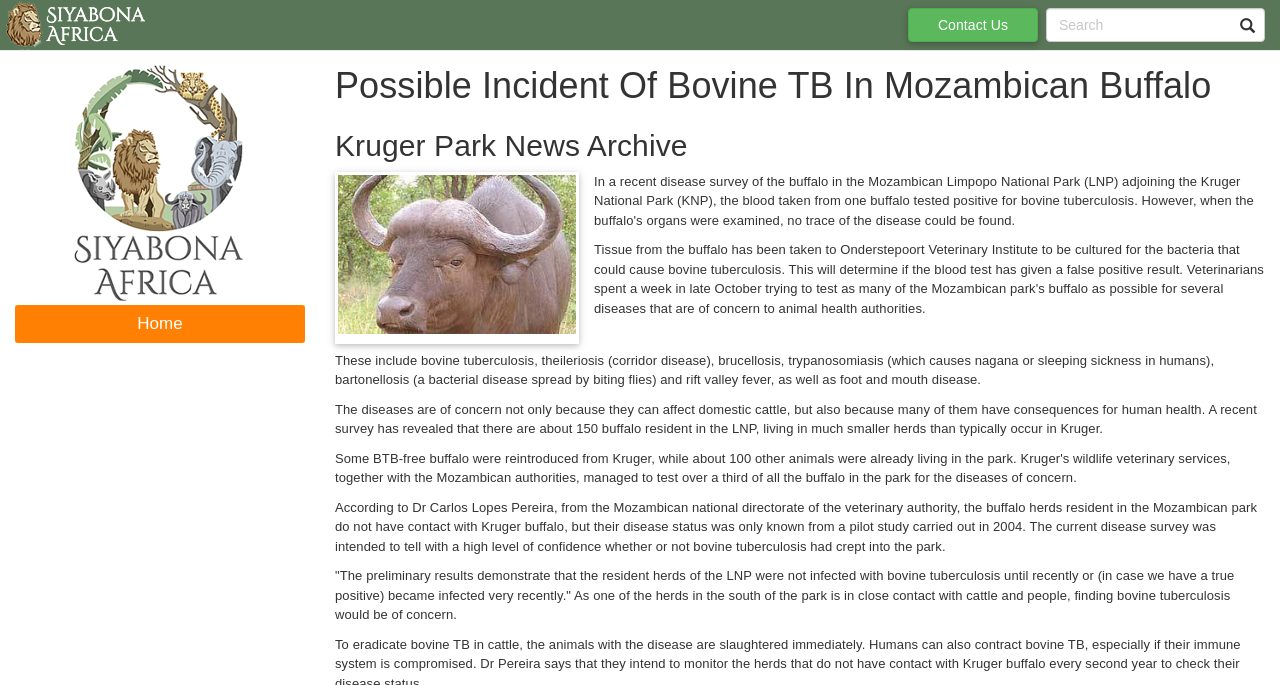Generate the title text from the webpage.

Possible Incident Of Bovine TB In Mozambican Buffalo